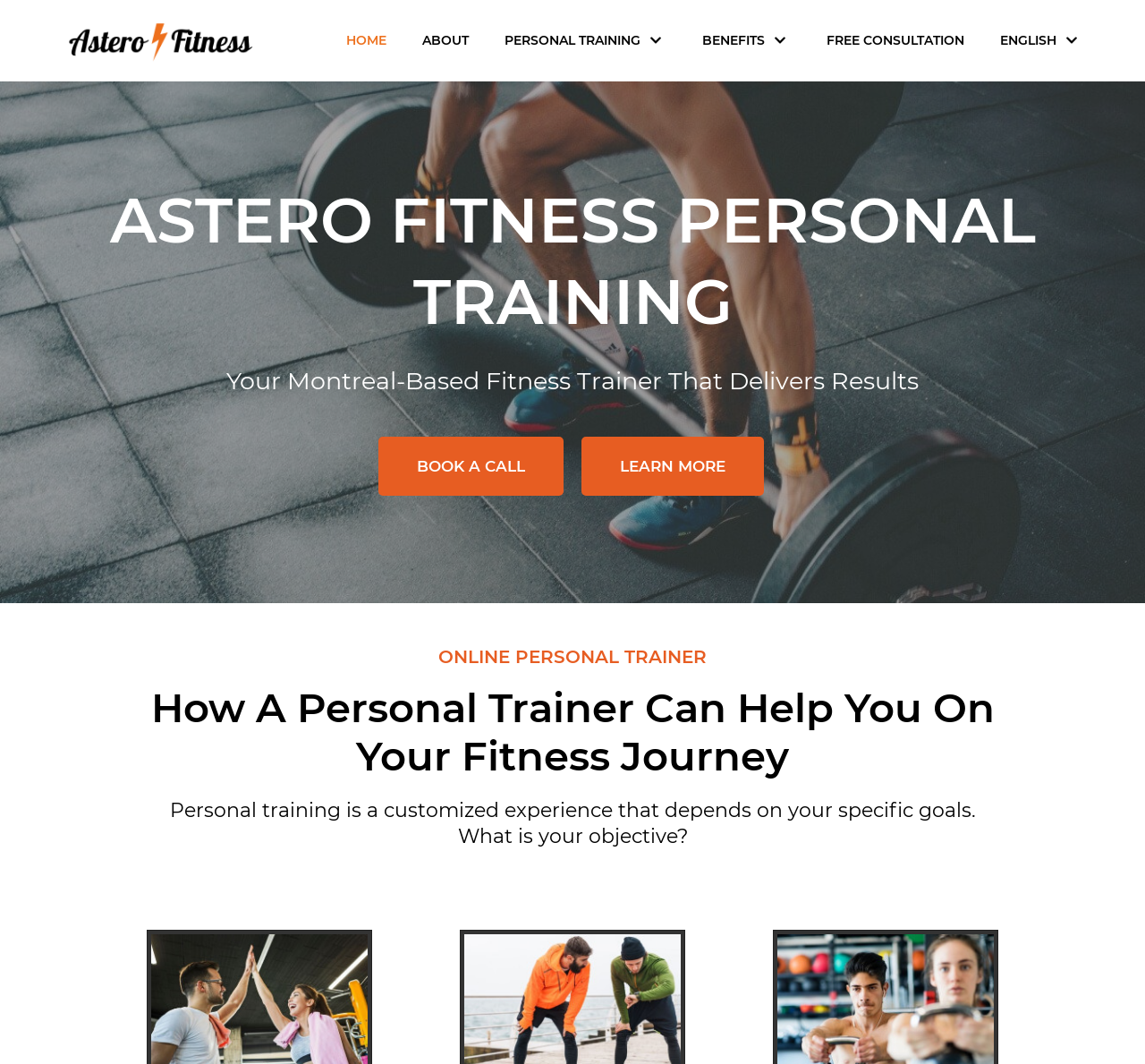Determine the bounding box coordinates of the clickable element to achieve the following action: 'Click the 'HOME' link'. Provide the coordinates as four float values between 0 and 1, formatted as [left, top, right, bottom].

[0.302, 0.028, 0.338, 0.049]